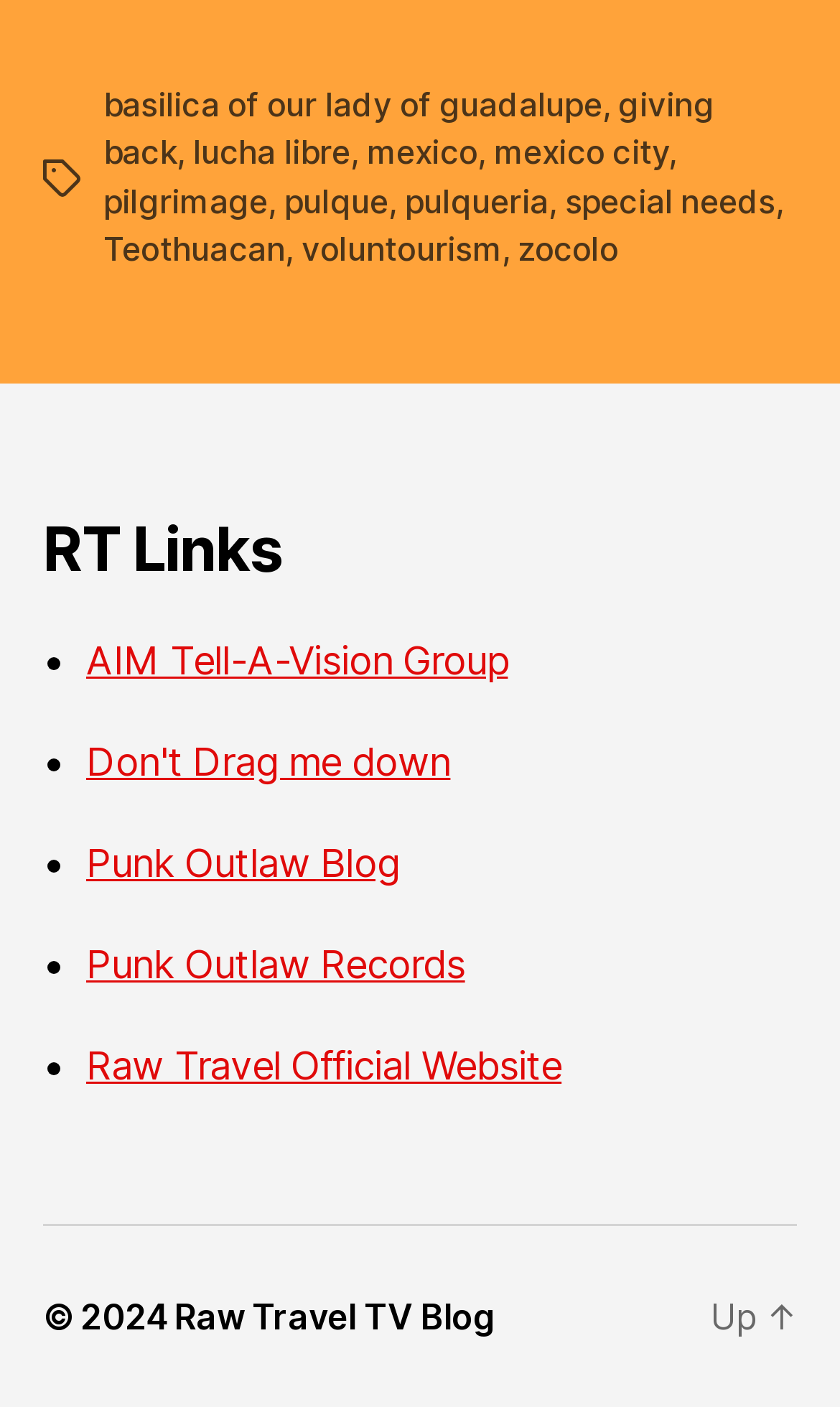Answer with a single word or phrase: 
How many links are there in the 'RT Links' section?

5